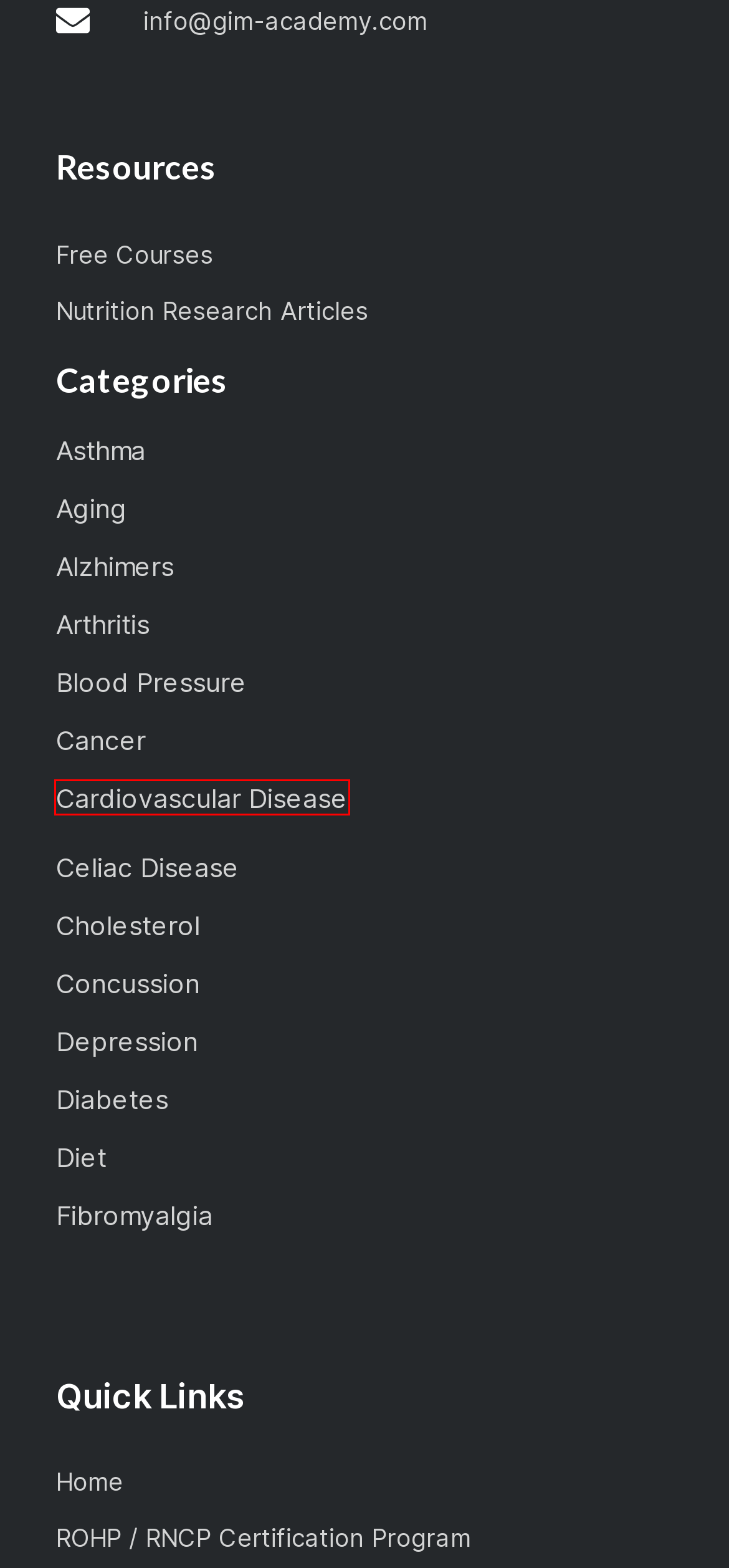Analyze the webpage screenshot with a red bounding box highlighting a UI element. Select the description that best matches the new webpage after clicking the highlighted element. Here are the options:
A. Asthma - Global Integrative Medicine Academy
B. Celiac Disease - Global Integrative Medicine Academy
C. Diet - Global Integrative Medicine Academy
D. Cholesterol - Global Integrative Medicine Academy
E. Blood Pressure - Global Integrative Medicine Academy
F. Nutritional Medicine Free Courses - Global Integrative Medicine Academy
G. Concussion - Global Integrative Medicine Academy
H. Cardiovascular disease - Global Integrative Medicine Academy

H